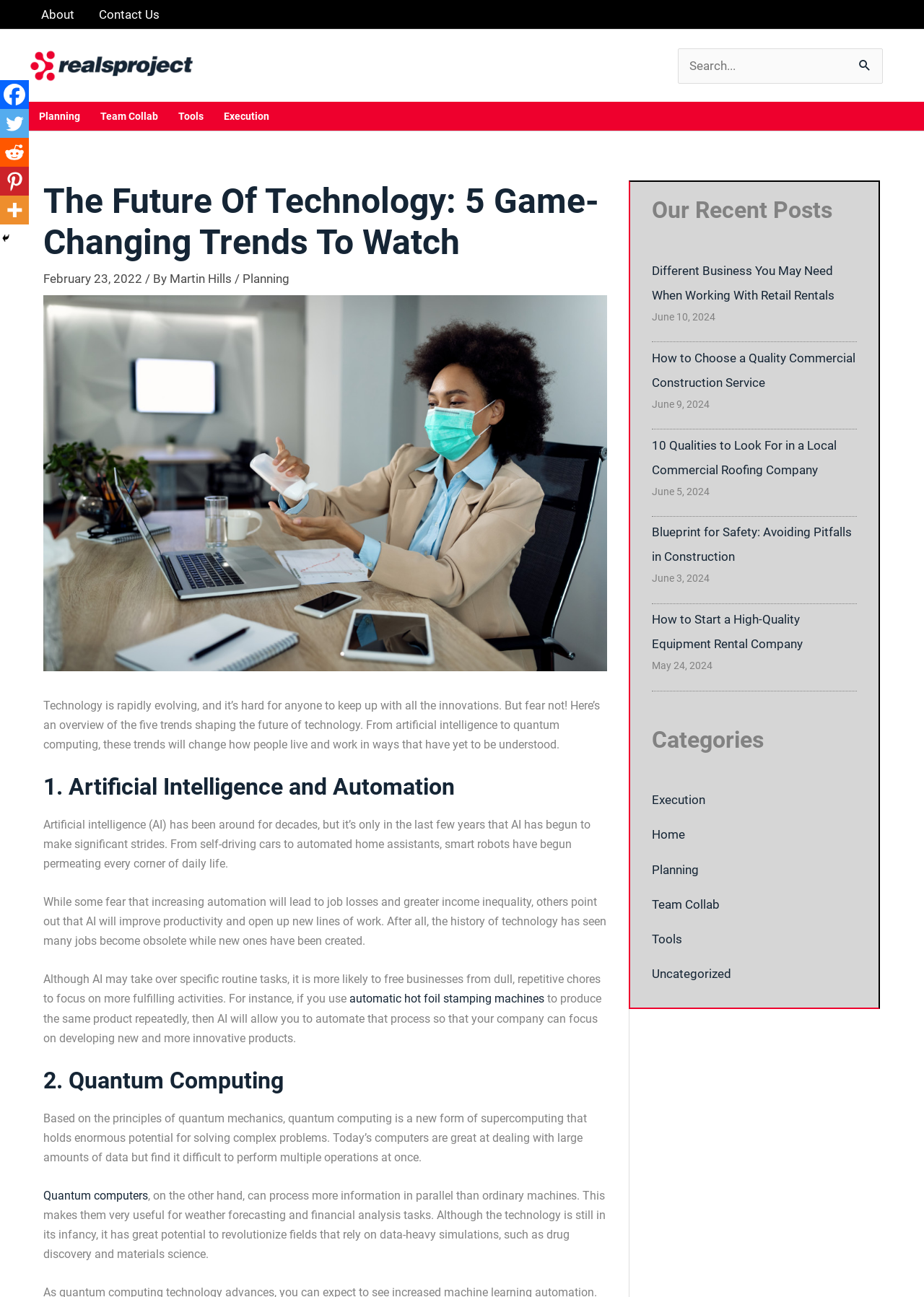Please determine the bounding box coordinates of the element's region to click for the following instruction: "Visit the Facebook page".

[0.0, 0.062, 0.031, 0.084]